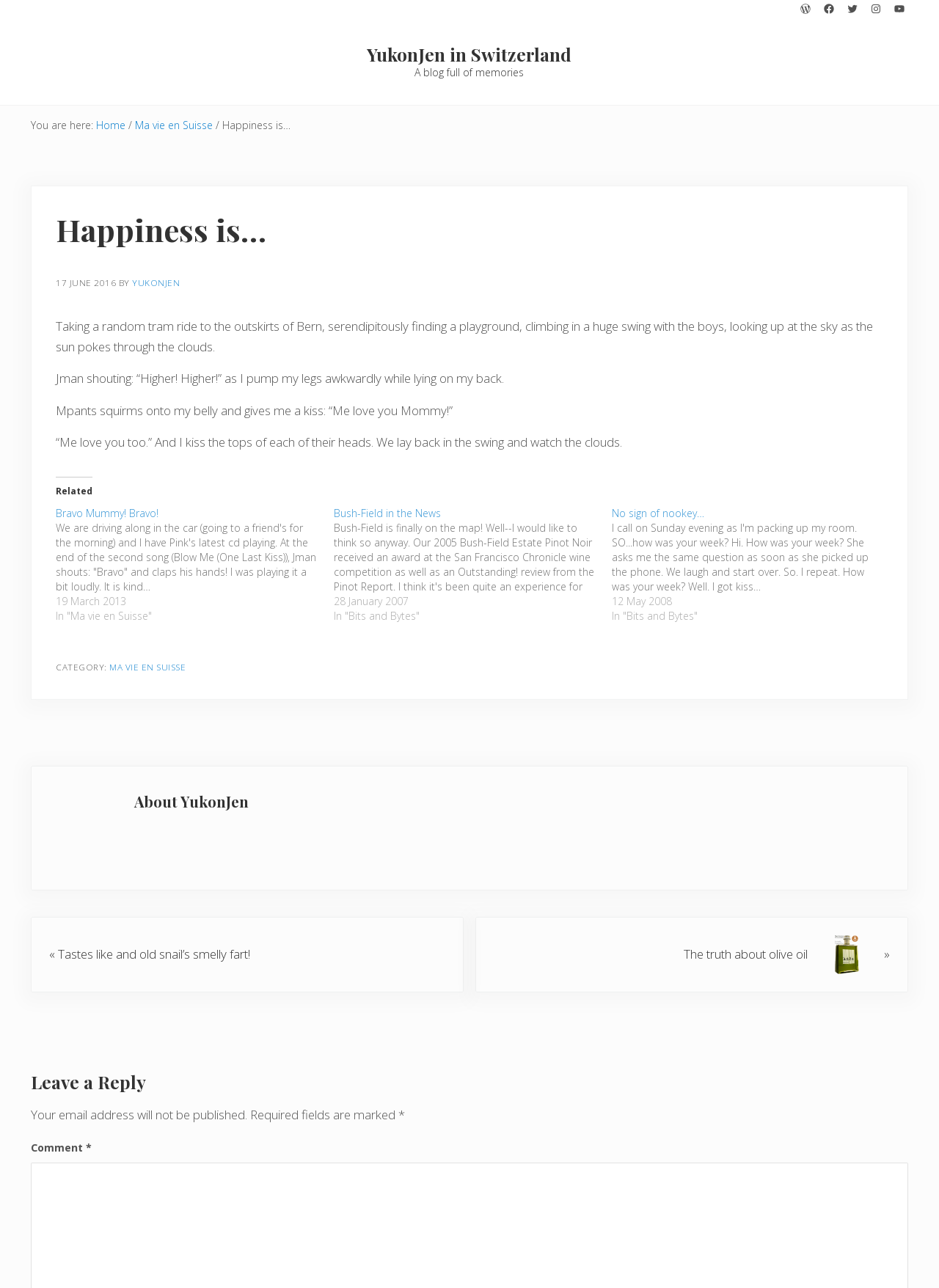Identify the bounding box coordinates of the element to click to follow this instruction: 'Click on the 'Home' link'. Ensure the coordinates are four float values between 0 and 1, provided as [left, top, right, bottom].

[0.102, 0.092, 0.133, 0.102]